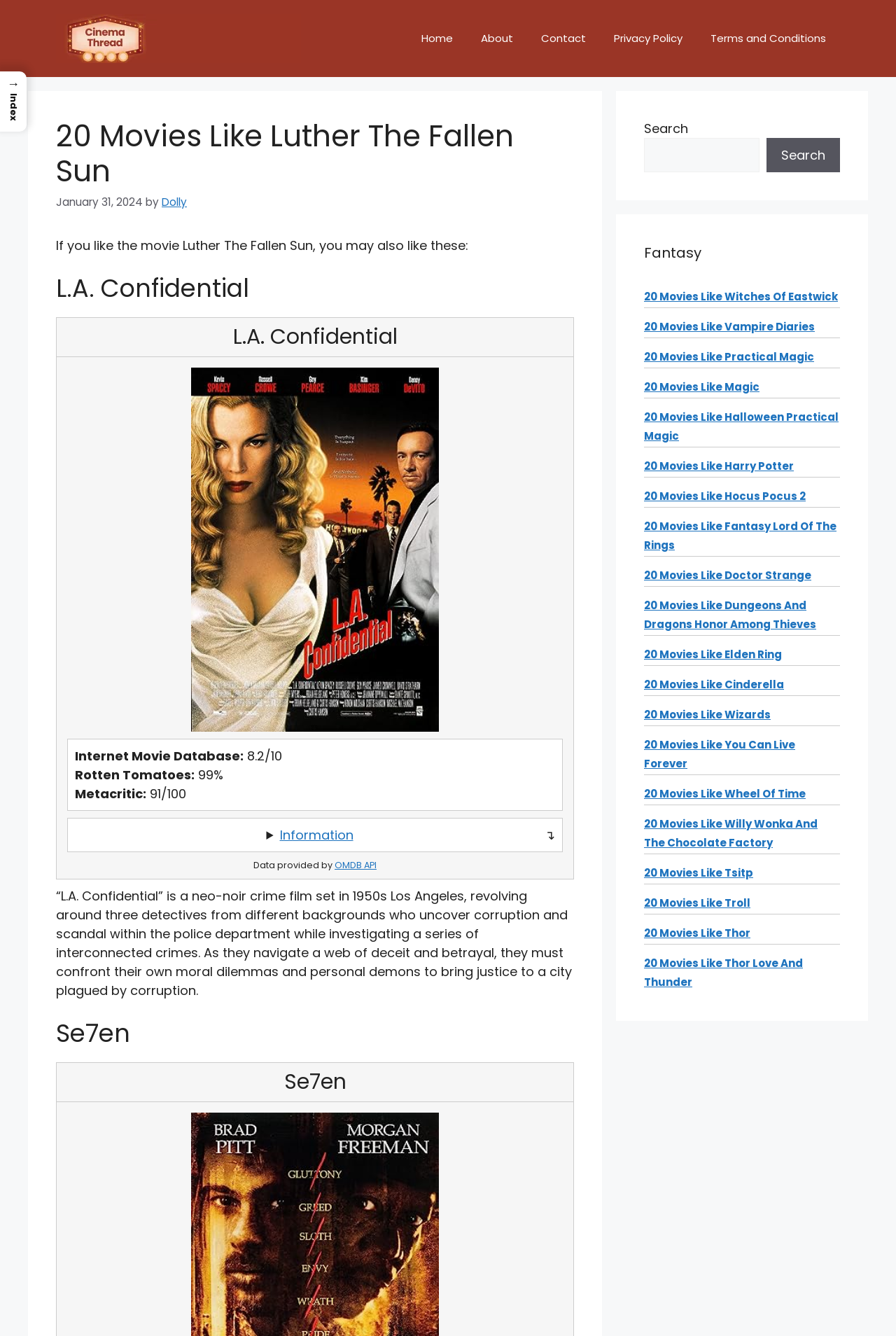Please determine the bounding box coordinates of the section I need to click to accomplish this instruction: "Search for a movie".

[0.719, 0.103, 0.848, 0.129]